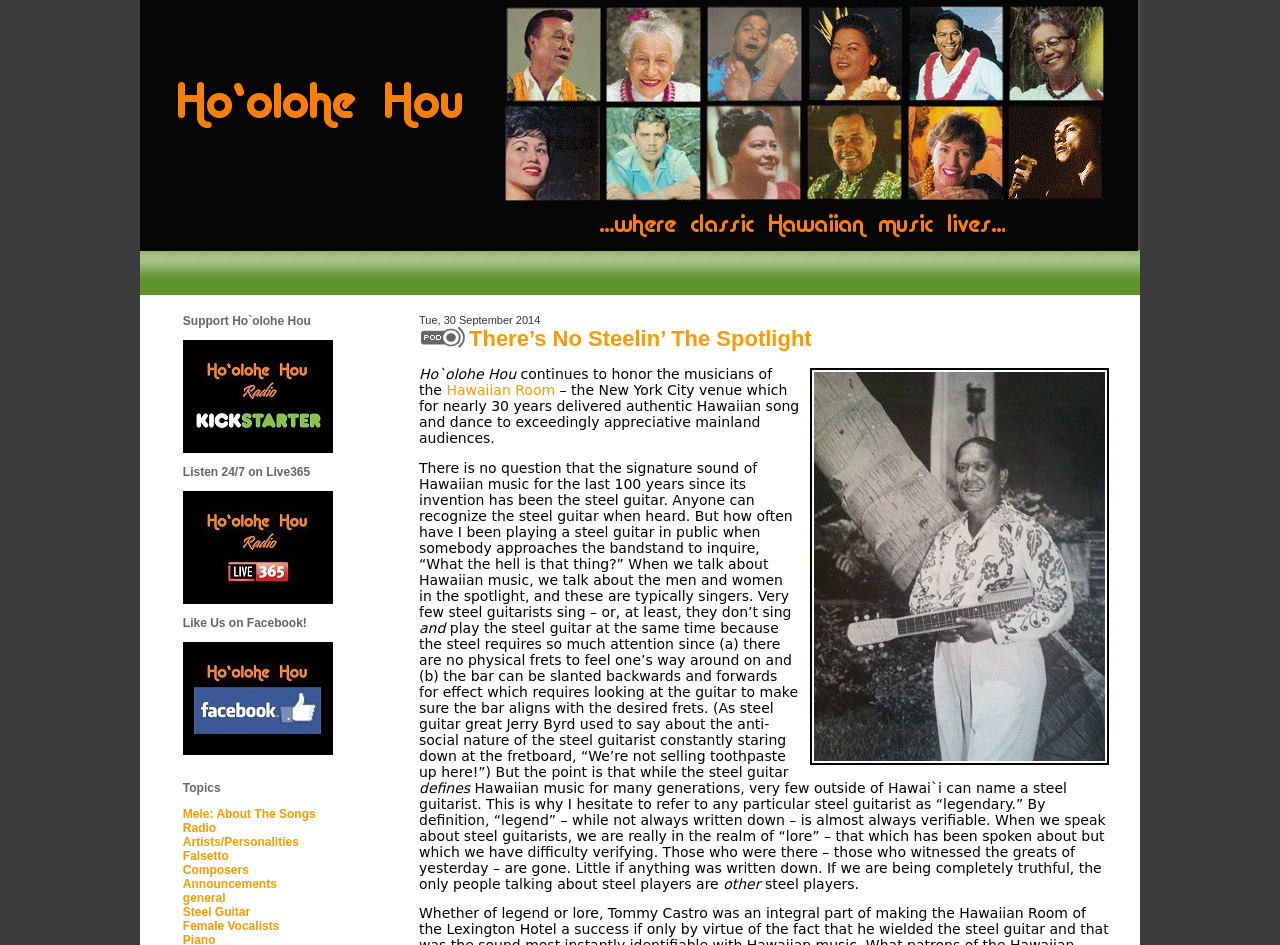What is the name of the podcast?
Based on the image, respond with a single word or phrase.

hwnmusiclives's Podcast